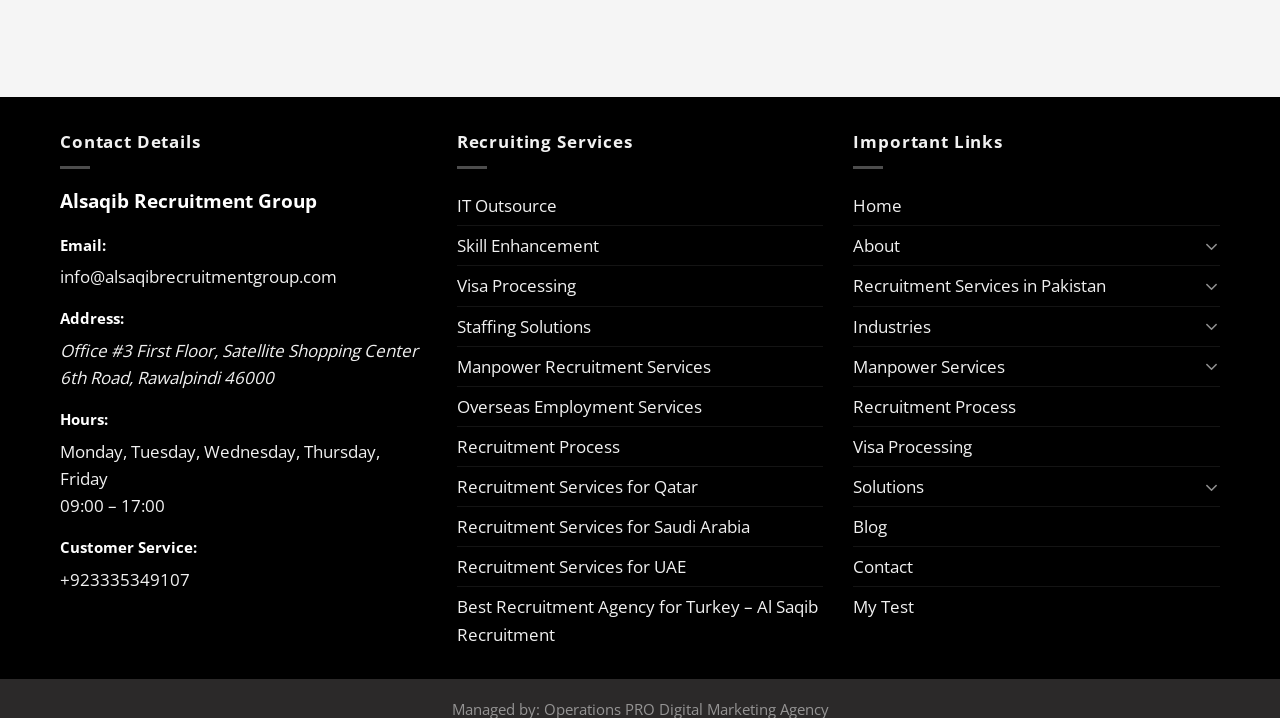Please identify the bounding box coordinates of the clickable area that will allow you to execute the instruction: "Go to the About page".

[0.667, 0.315, 0.936, 0.37]